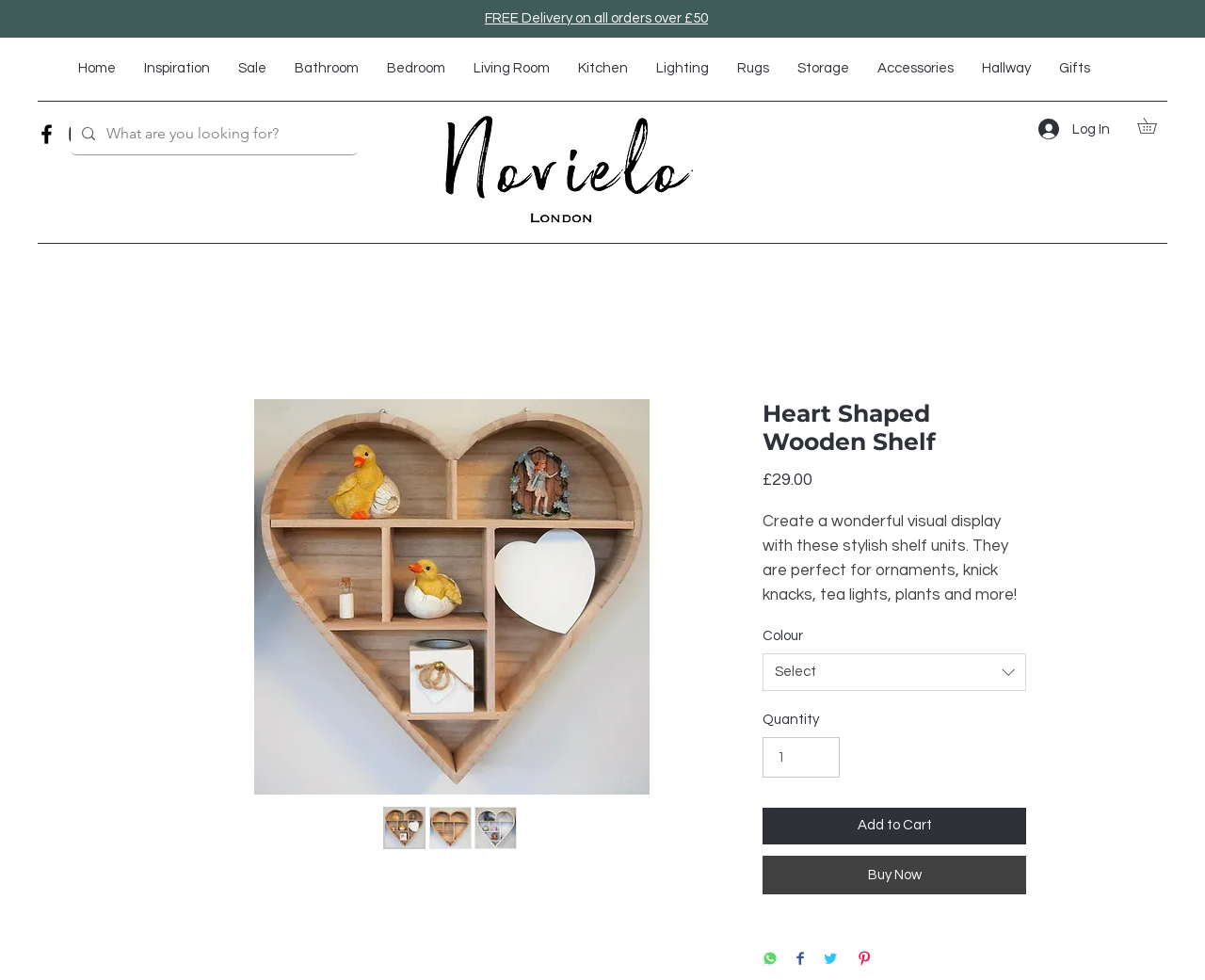Bounding box coordinates are specified in the format (top-left x, top-left y, bottom-right x, bottom-right y). All values are floating point numbers bounded between 0 and 1. Please provide the bounding box coordinate of the region this sentence describes: Tickets and passes

None